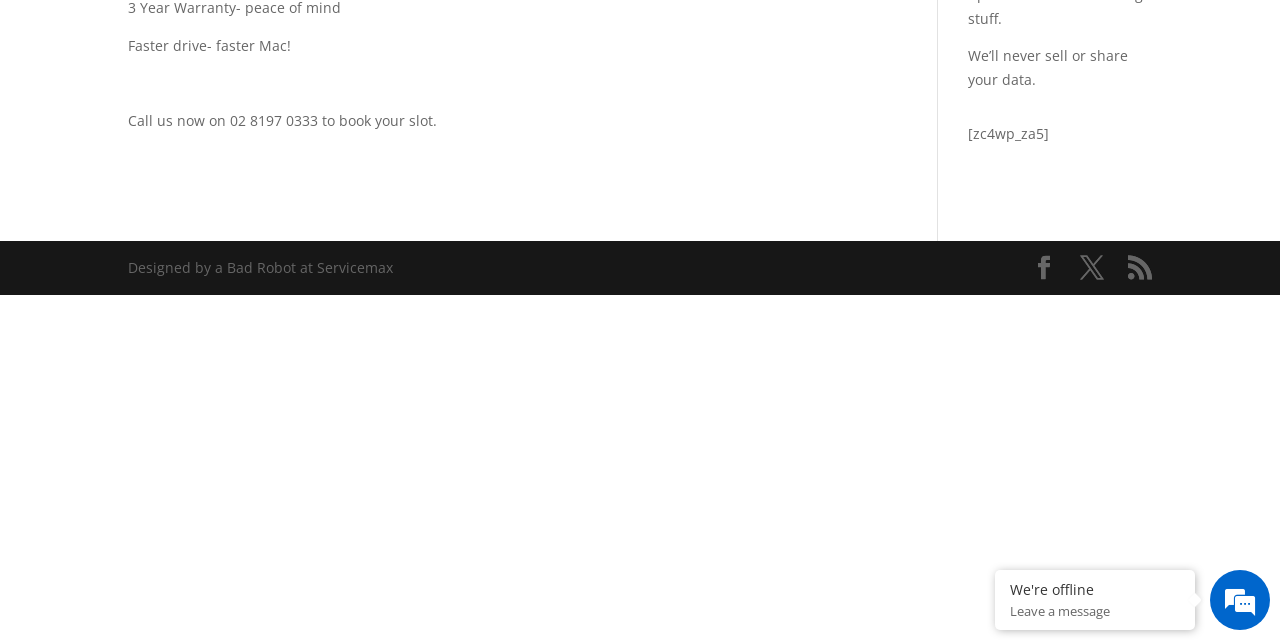Using the provided element description: "Blog", determine the bounding box coordinates of the corresponding UI element in the screenshot.

None